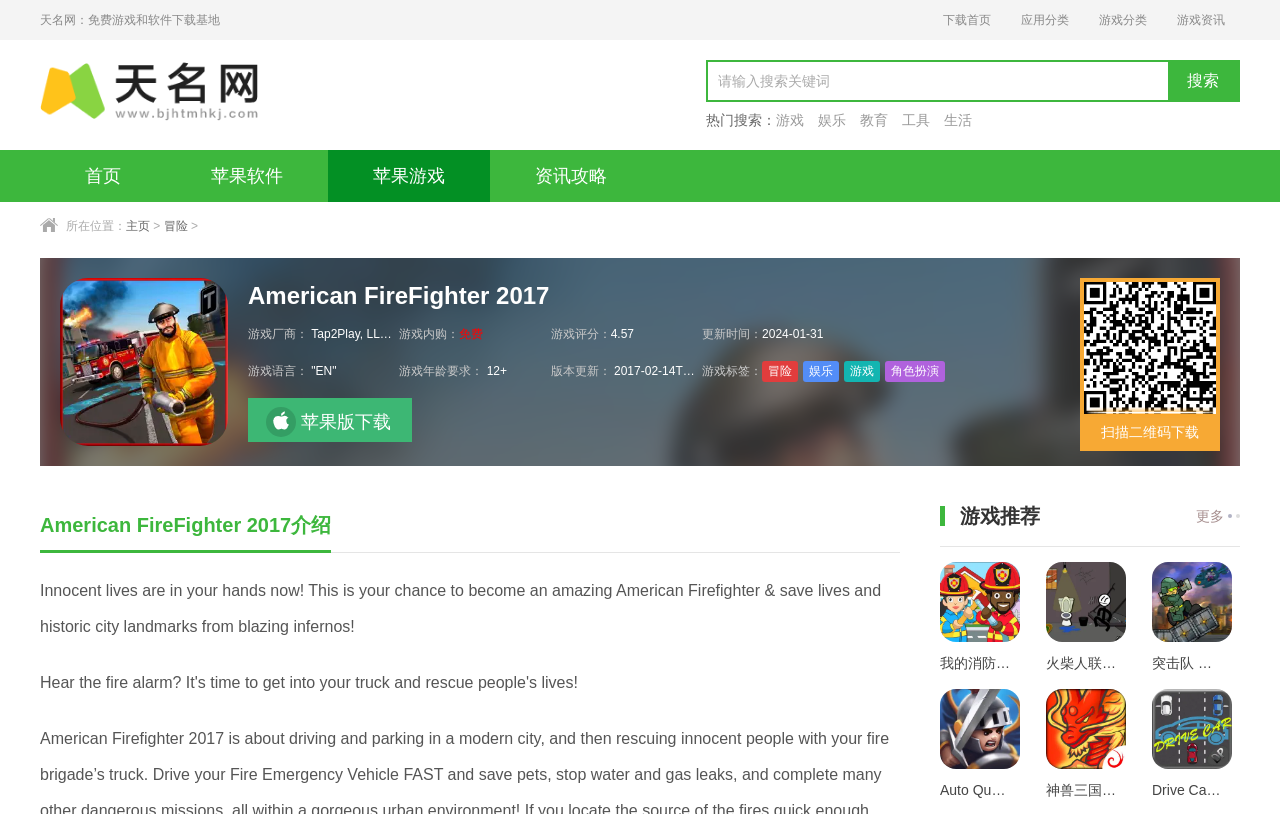Create an in-depth description of the webpage, covering main sections.

This webpage is about a game called "American FireFighter 2017". At the top, there is a header with a logo and a navigation menu with links to different sections of the website, including "下载首页" (download homepage), "应用分类" (application categories), and "游戏分类" (game categories). Below the header, there is a search bar with a text box and a search button.

On the left side of the page, there is a menu with links to different sections of the website, including "首页" (home), "苹果软件" (Apple software), and "苹果游戏" (Apple games). Below the menu, there is a section with a heading "American FireFighter 2017" and an image of the game. The game's description is "Innocent lives are in your hands now! This is your chance to become an amazing American Firefighter & save lives and historic city landmarks from blazing infernos!".

To the right of the game description, there is a section with game details, including the game's manufacturer, price, rating, and update time. Below the game details, there are links to other games, including "冒险" (adventure), "娱乐" (entertainment), and "游戏" (game).

At the bottom of the page, there is a section with recommended games, including "我的消防局小镇生活" (My Fire Station Town Life), "火柴人联盟官方密室逃脱：监狱逃生 4" (Firestick League Official Escape Room: Prison Break 4), and "突击队 战争 Modern commando war mission frontline" (Commando War Modern Commando War Mission Frontline). Each recommended game has an image and a link to its page.

Overall, the webpage is focused on promoting the game "American FireFighter 2017" and providing links to other related games and sections of the website.